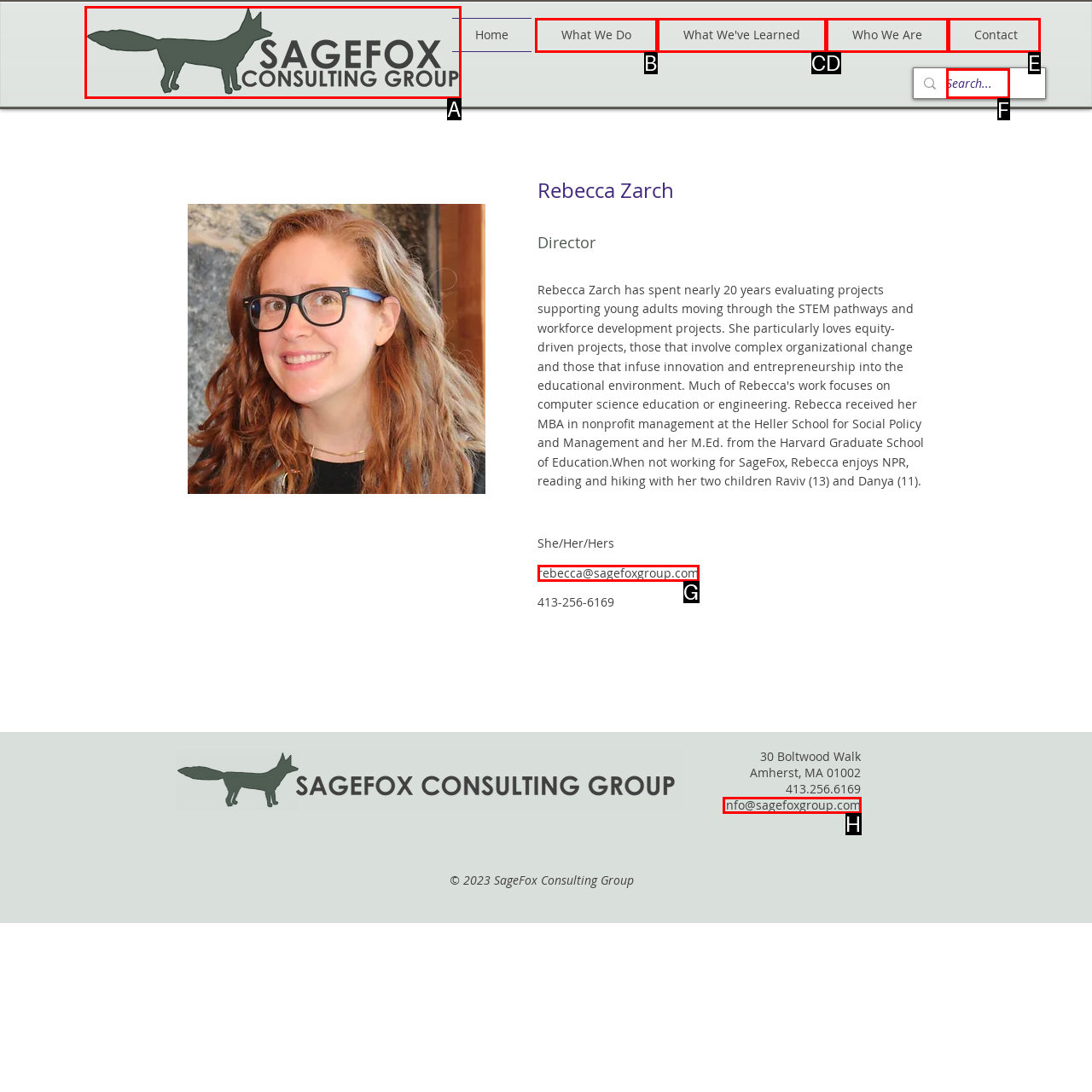Which HTML element should be clicked to complete the following task: Click the SageFox Long Logo?
Answer with the letter corresponding to the correct choice.

A